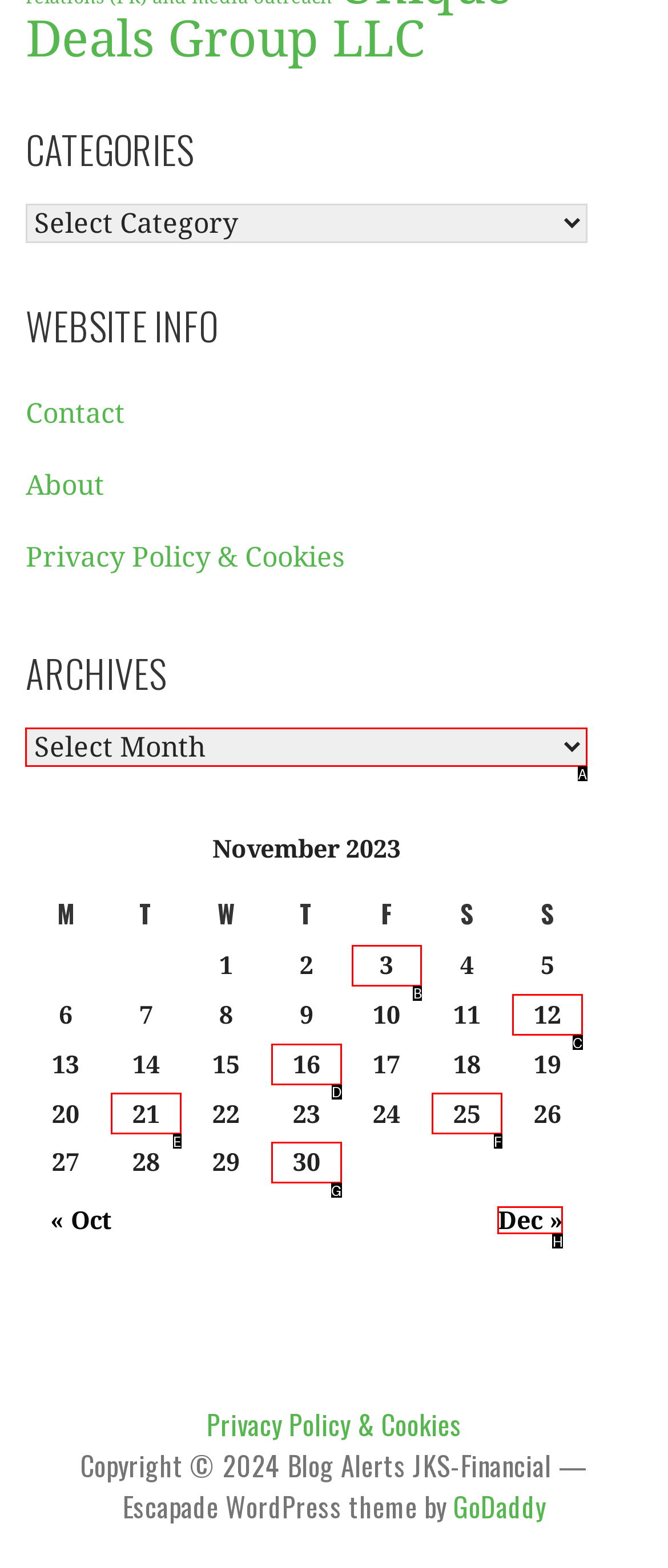Determine the letter of the element I should select to fulfill the following instruction: Learn about software outsourcing. Just provide the letter.

None